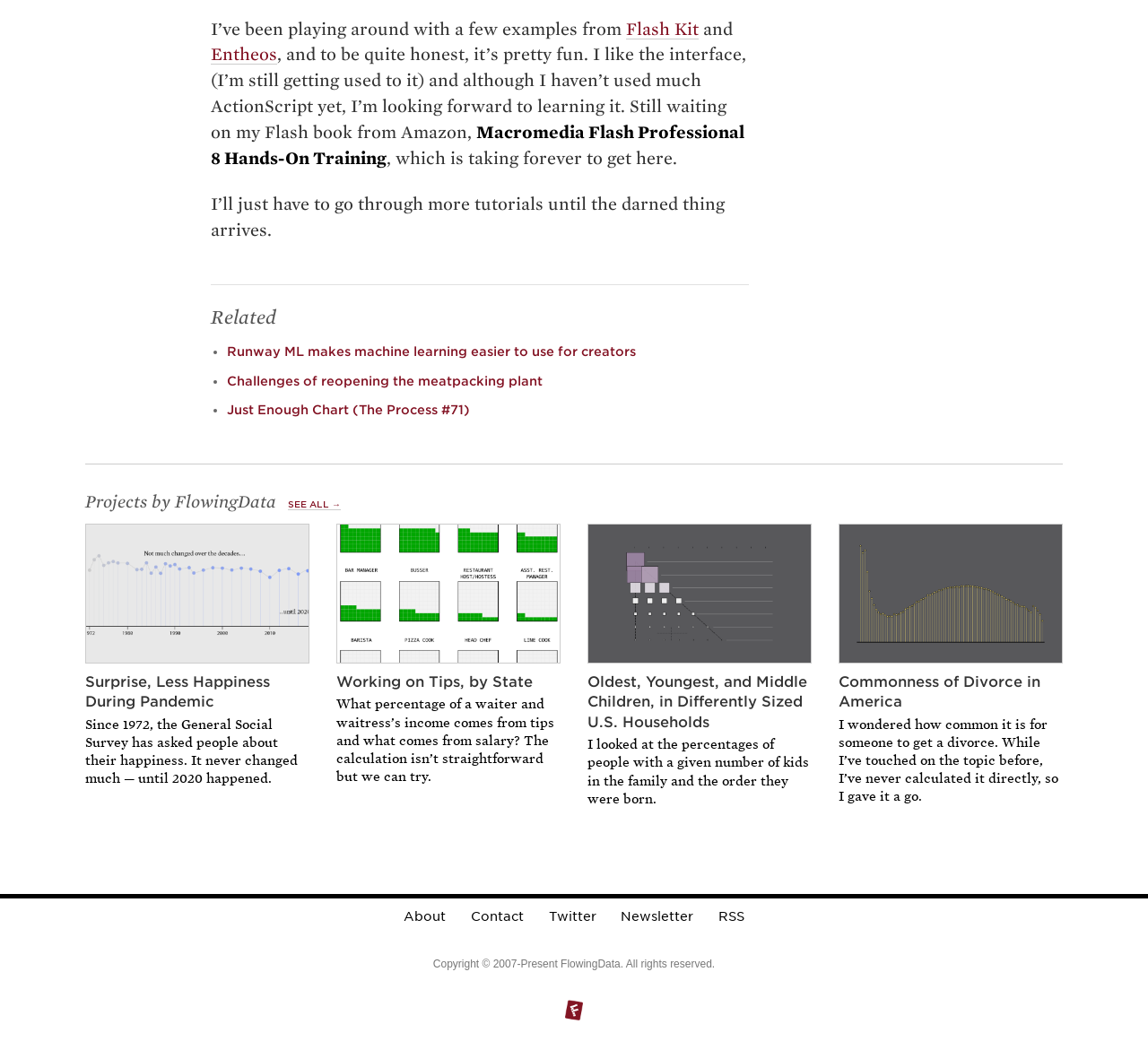From the webpage screenshot, predict the bounding box of the UI element that matches this description: "Flash Kit".

[0.545, 0.018, 0.609, 0.037]